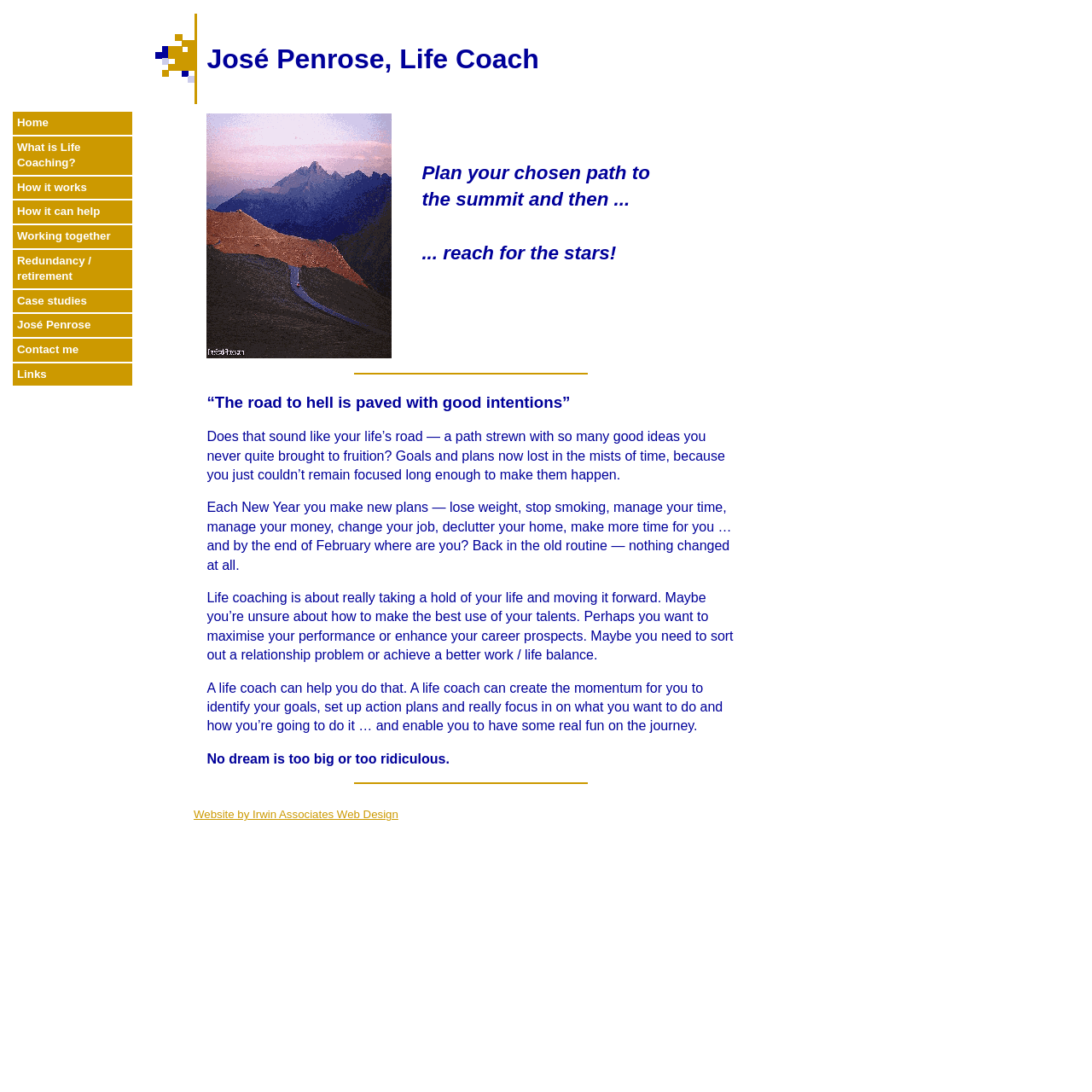Using the information in the image, could you please answer the following question in detail:
How many links are there in the navigation menu?

The navigation menu is located on the left side of the webpage, and it contains 11 links, namely 'Home', 'What is Life Coaching?', 'How it works', 'How it can help', 'Working together', 'Redundancy / retirement', 'Case studies', 'José Penrose', 'Contact me', and 'Links'.